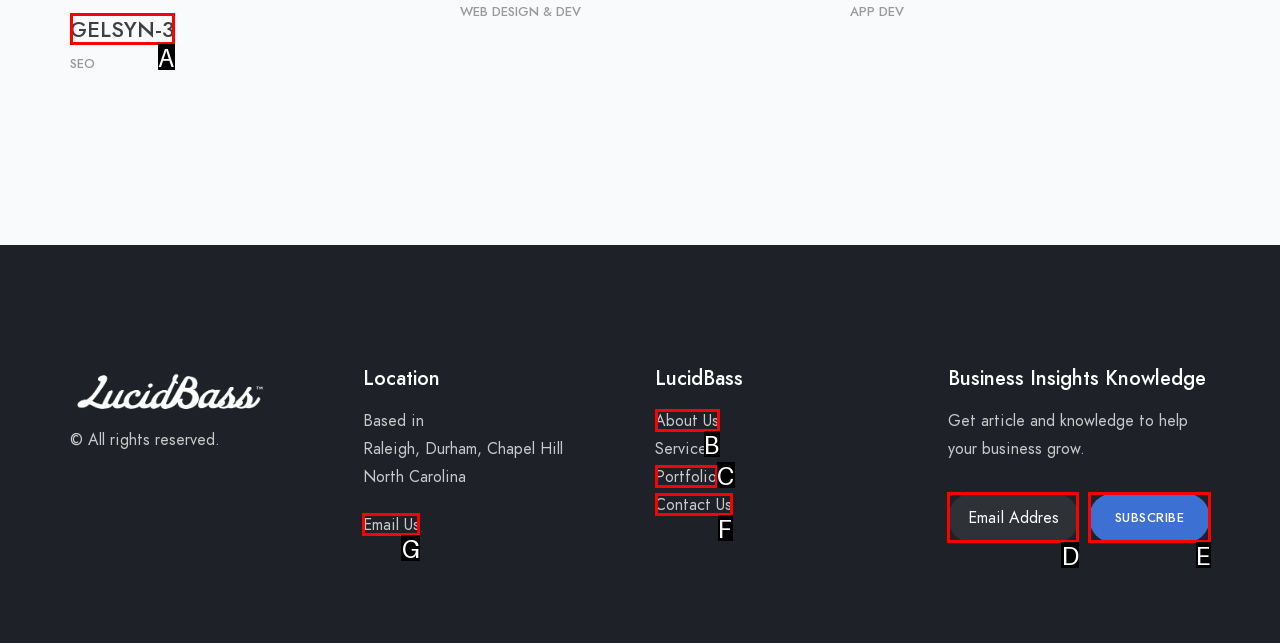Look at the description: Email Us
Determine the letter of the matching UI element from the given choices.

G